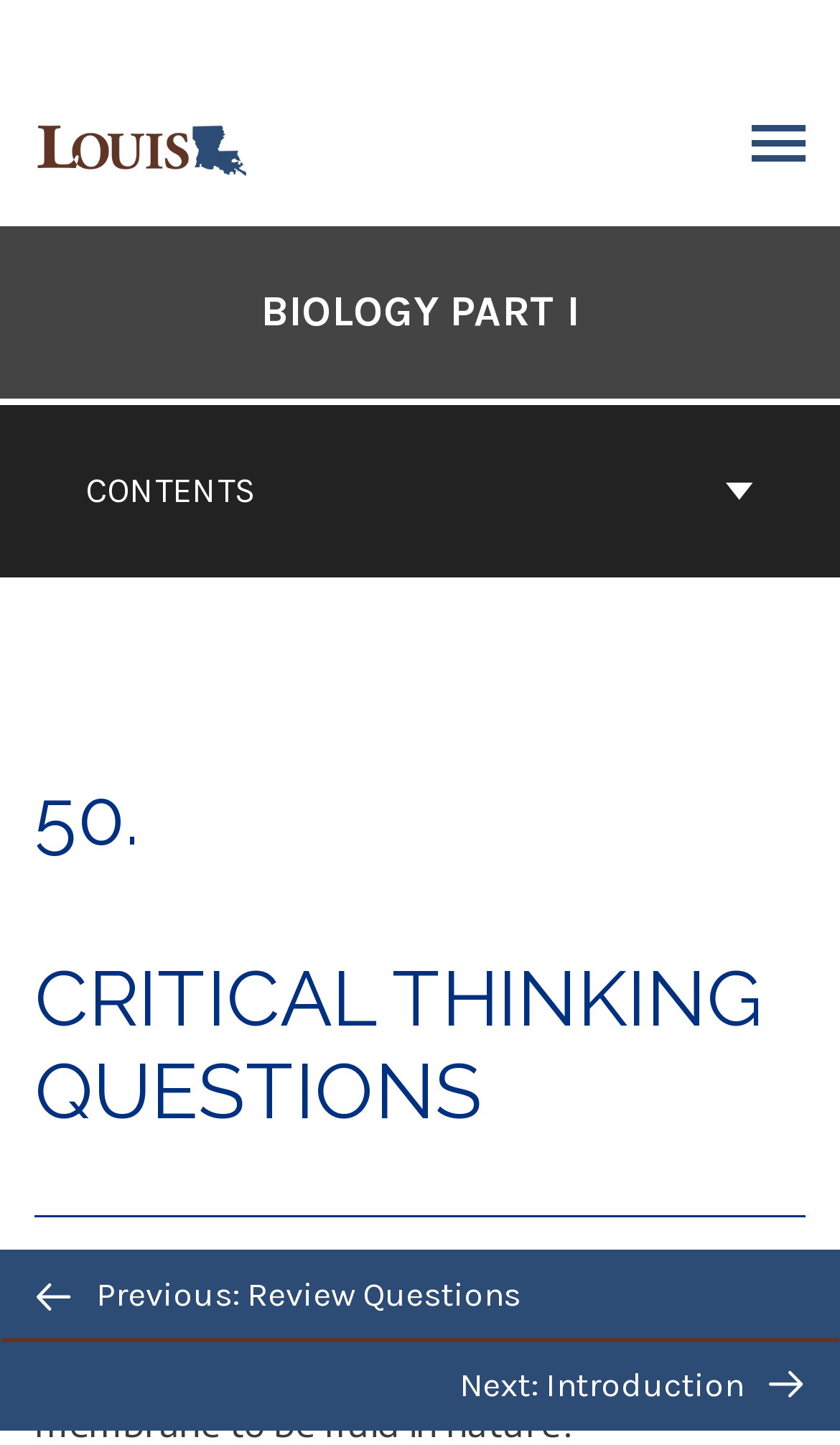Explain the contents of the webpage comprehensively.

The webpage is titled "Critical Thinking Questions – Biology Part I". At the top left, there is a logo for LOUIS Pressbooks: Open Educational Resources from the Louisiana Library Network, accompanied by a link to the same resource. On the top right, there is a "Toggle Menu" link. 

Below the top section, there is a navigation menu for "Book Contents Navigation" that spans the entire width of the page. Within this menu, there is a button labeled "CONTENTS" and a heading that links to the cover page of "Biology Part I". The cover page link is positioned in the middle of the navigation menu.

Further down, there is a header section that takes up most of the page's width. It contains a heading that reads "50. CRITICAL THINKING QUESTIONS". 

At the bottom of the page, there is another navigation menu for "Previous/next navigation" that also spans the entire width of the page. This menu contains links to the previous page, "Review Questions", and the next page, "Introduction". Each link is accompanied by an arrow icon, with the previous page link on the left and the next page link on the right. There is also a "BACK TO TOP" button in the middle of this navigation menu.